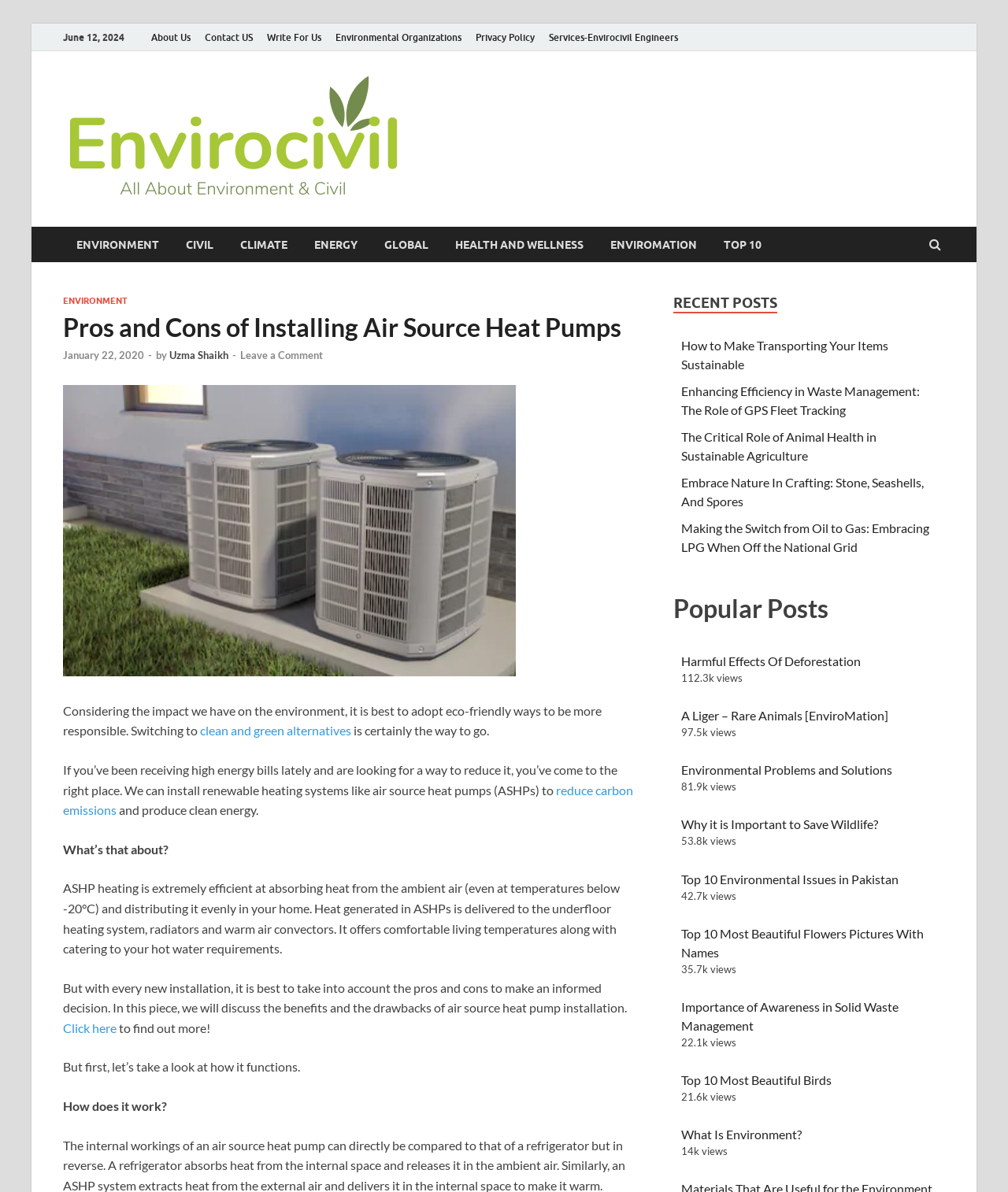Please give a one-word or short phrase response to the following question: 
What is the category of the article 'How to Make Transporting Your Items Sustainable'?

RECENT POSTS